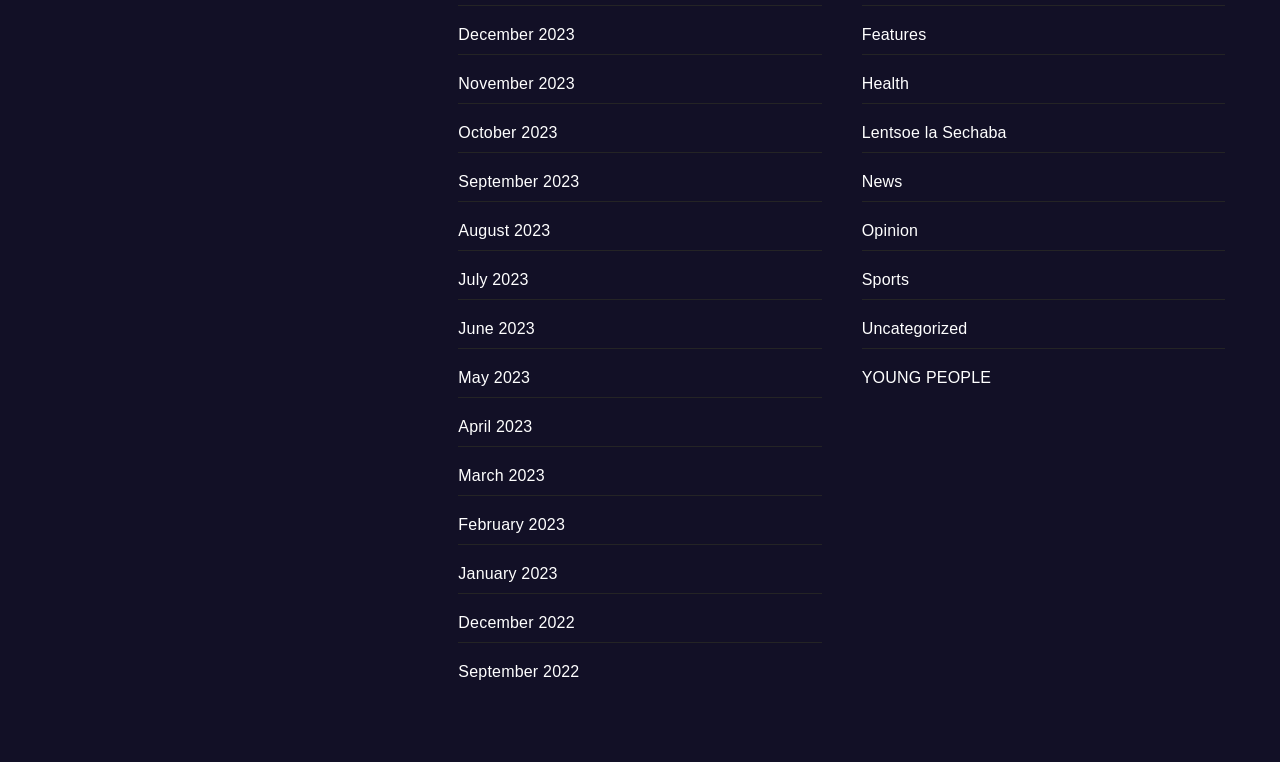What are the months listed on the webpage?
Using the information from the image, answer the question thoroughly.

By examining the links on the webpage, I found a list of months from 2022 and 2023, including December, November, October, and so on.